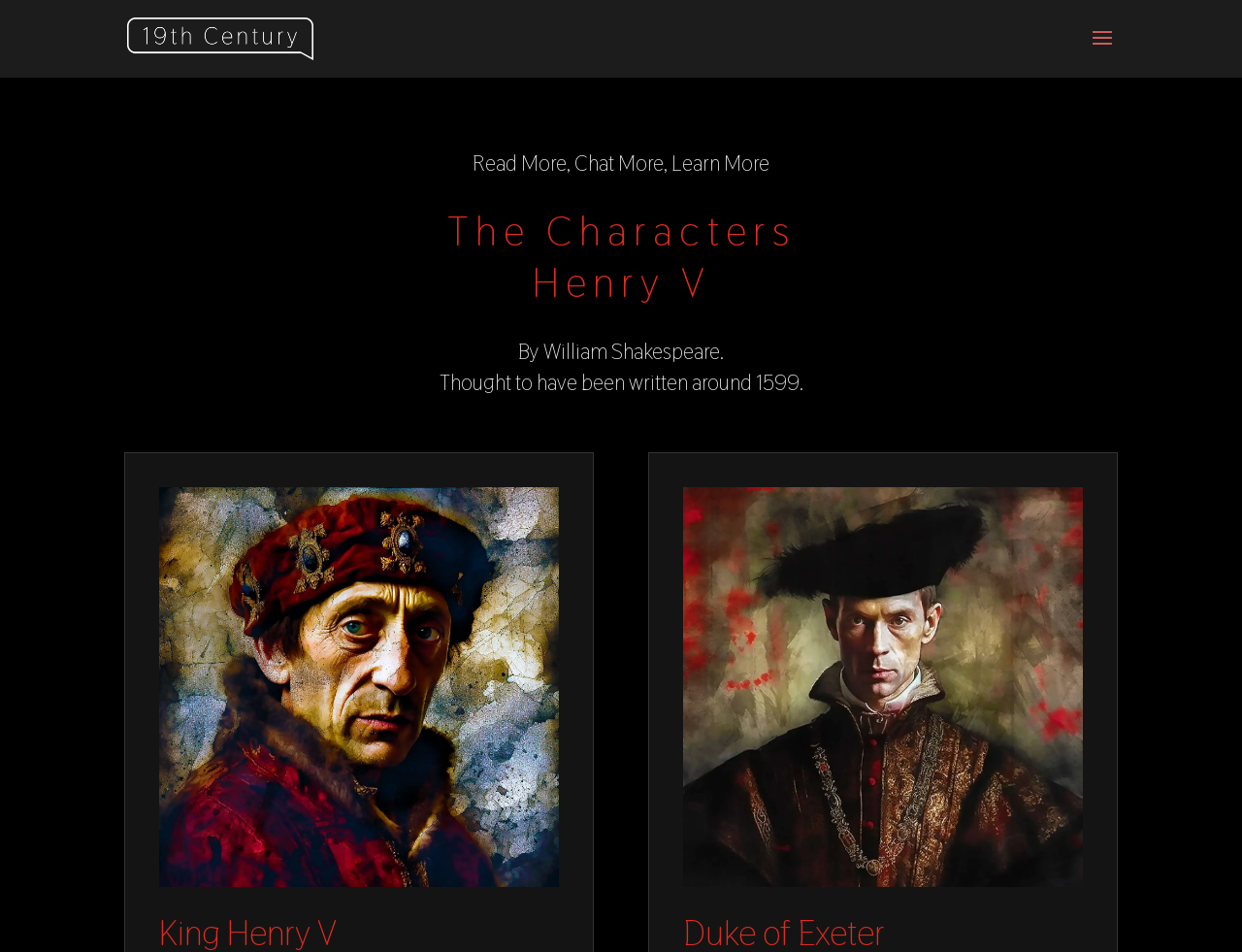What is the theme of the webpage?
Please use the image to deliver a detailed and complete answer.

The answer can be inferred from the headings 'The Characters', 'Henry V', and 'By William Shakespeare.' which suggest that the webpage is about the characters of the play Henry V.